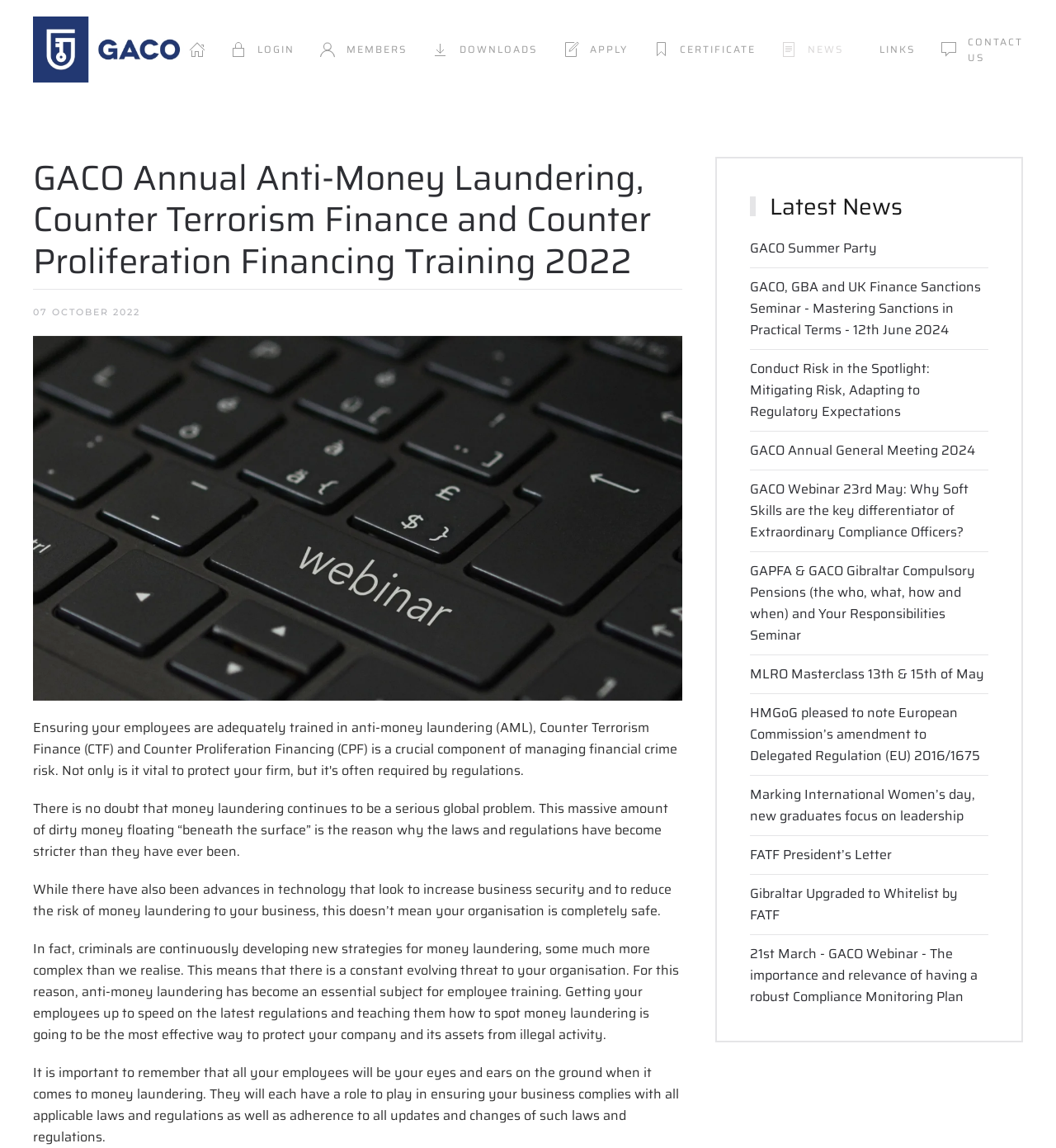Find the bounding box coordinates for the area you need to click to carry out the instruction: "View the NEWS section". The coordinates should be four float numbers between 0 and 1, indicated as [left, top, right, bottom].

[0.739, 0.0, 0.799, 0.086]